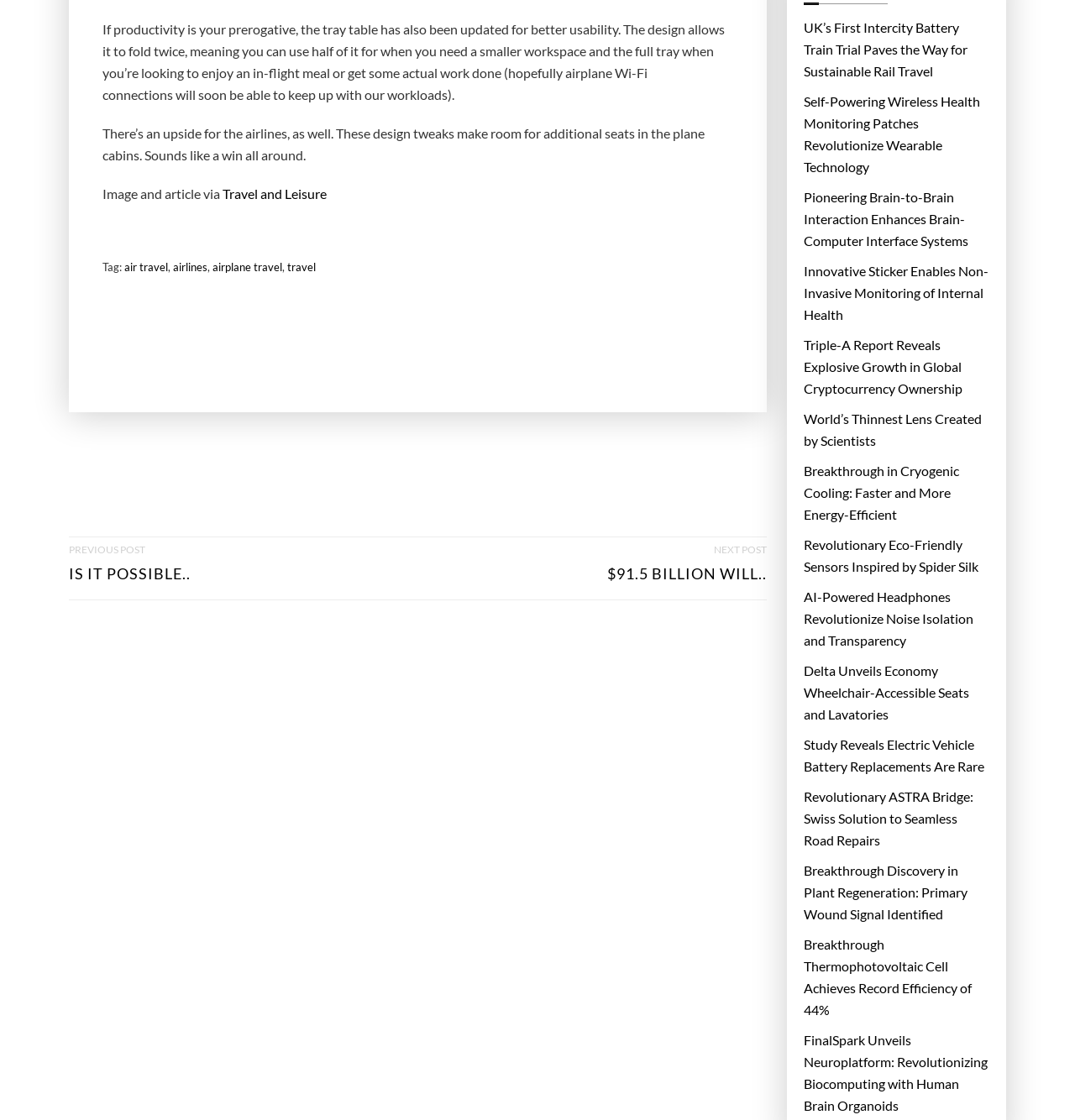Refer to the screenshot and give an in-depth answer to this question: What is the purpose of the tray table design update?

The article states that the tray table has been updated for better usability, allowing it to fold twice and providing a smaller workspace when needed. This suggests that the purpose of the design update is to improve the user experience.